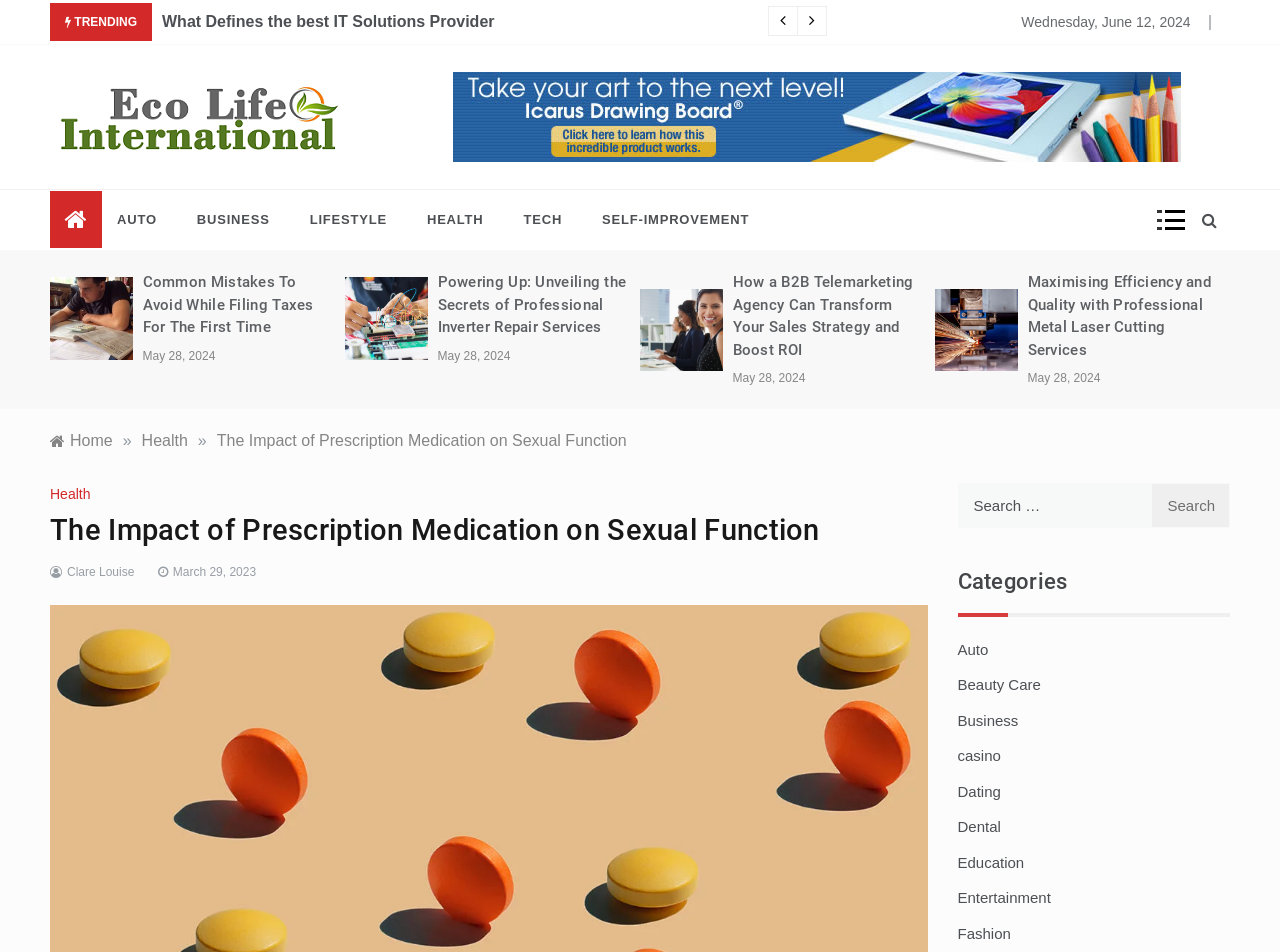Determine the bounding box coordinates of the clickable element to complete this instruction: "Search for something". Provide the coordinates in the format of four float numbers between 0 and 1, [left, top, right, bottom].

[0.748, 0.507, 0.961, 0.555]